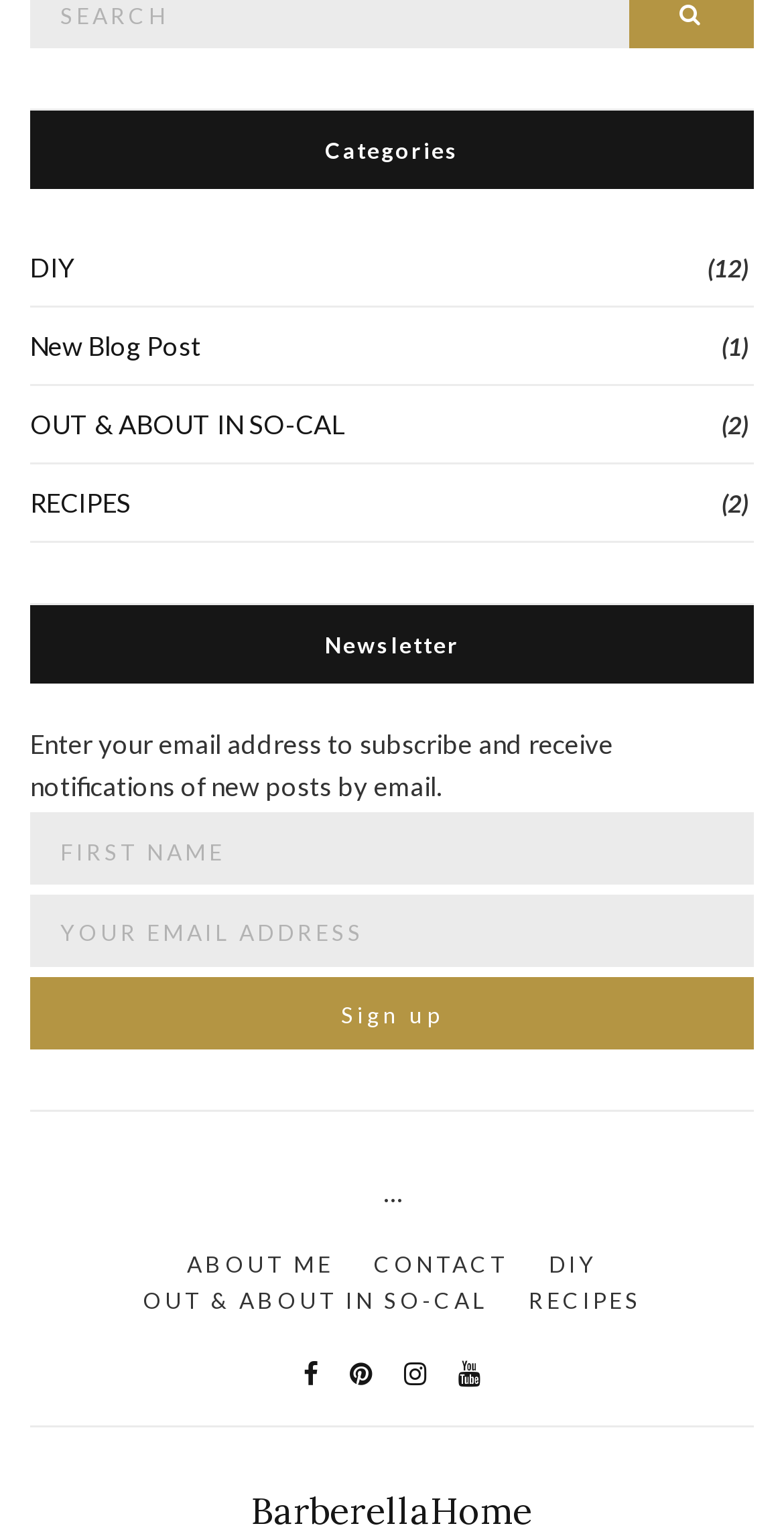What is the last link in the footer section?
Please ensure your answer to the question is detailed and covers all necessary aspects.

The last link in the footer section is '' because it is the last link element in the list of links at the bottom of the page, with a bounding box coordinate of [0.572, 0.877, 0.626, 0.91].